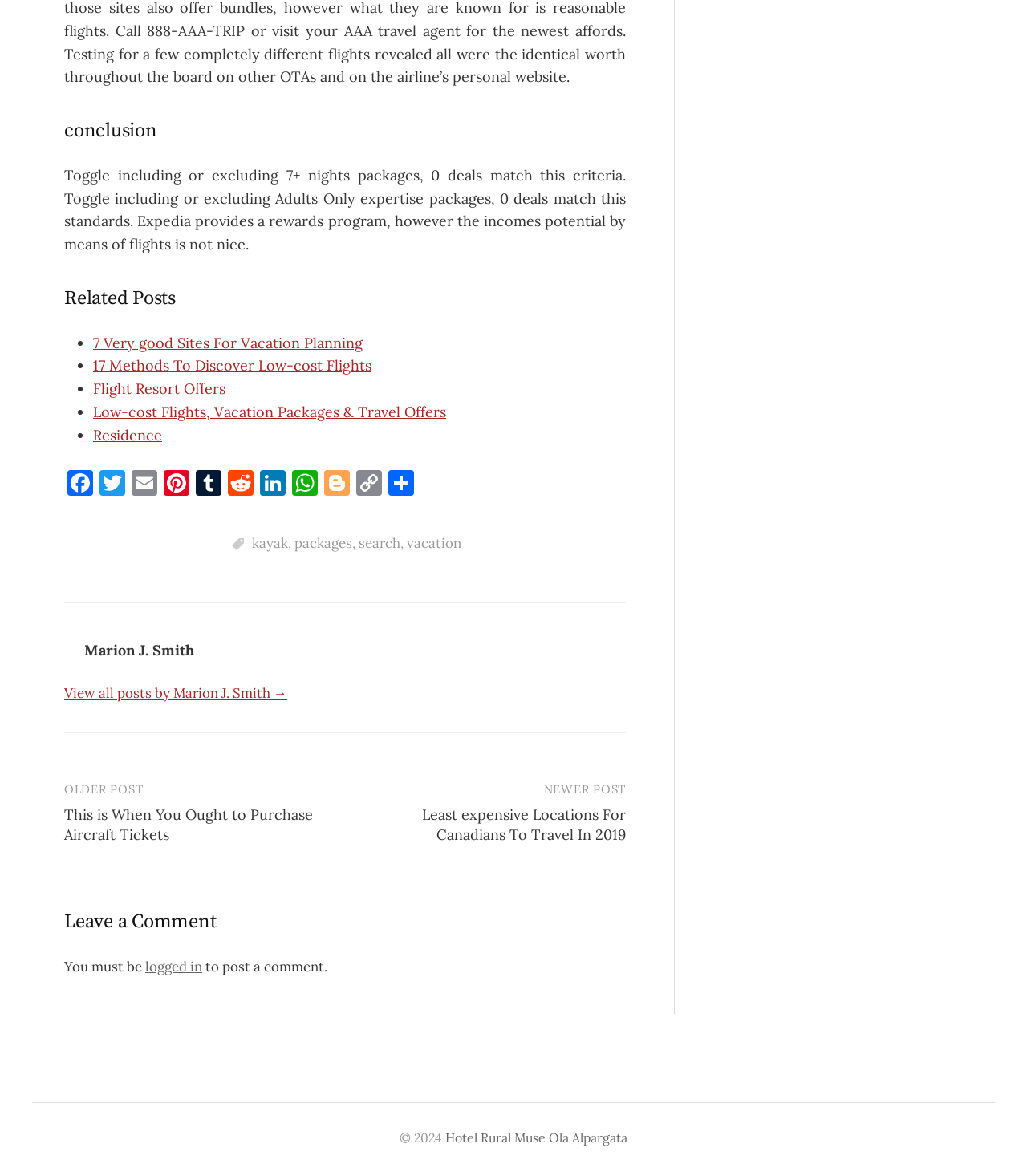Can you give a comprehensive explanation to the question given the content of the image?
What is the name of the social media platform with the link 'Tumblr'?

The link 'Tumblr' is one of the social media platform links listed, which suggests that Tumblr is one of the platforms available for sharing or connecting.